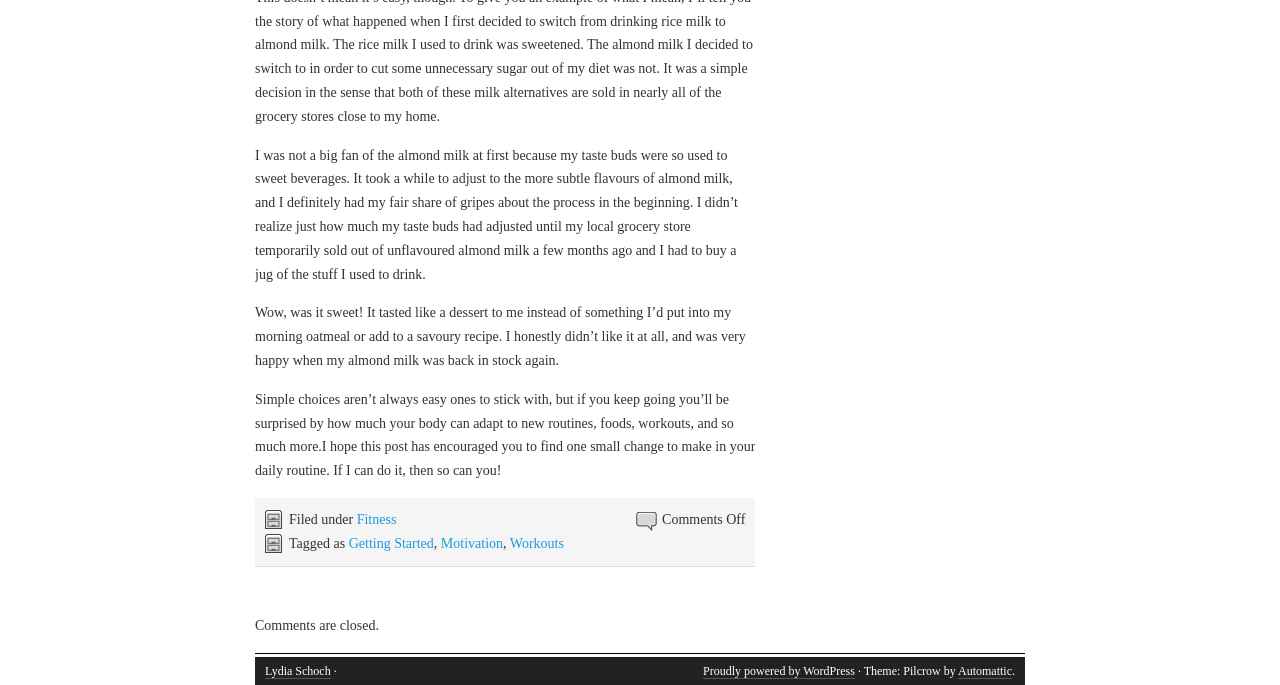Identify the coordinates of the bounding box for the element described below: "GDevelop general". Return the coordinates as four float numbers between 0 and 1: [left, top, right, bottom].

None